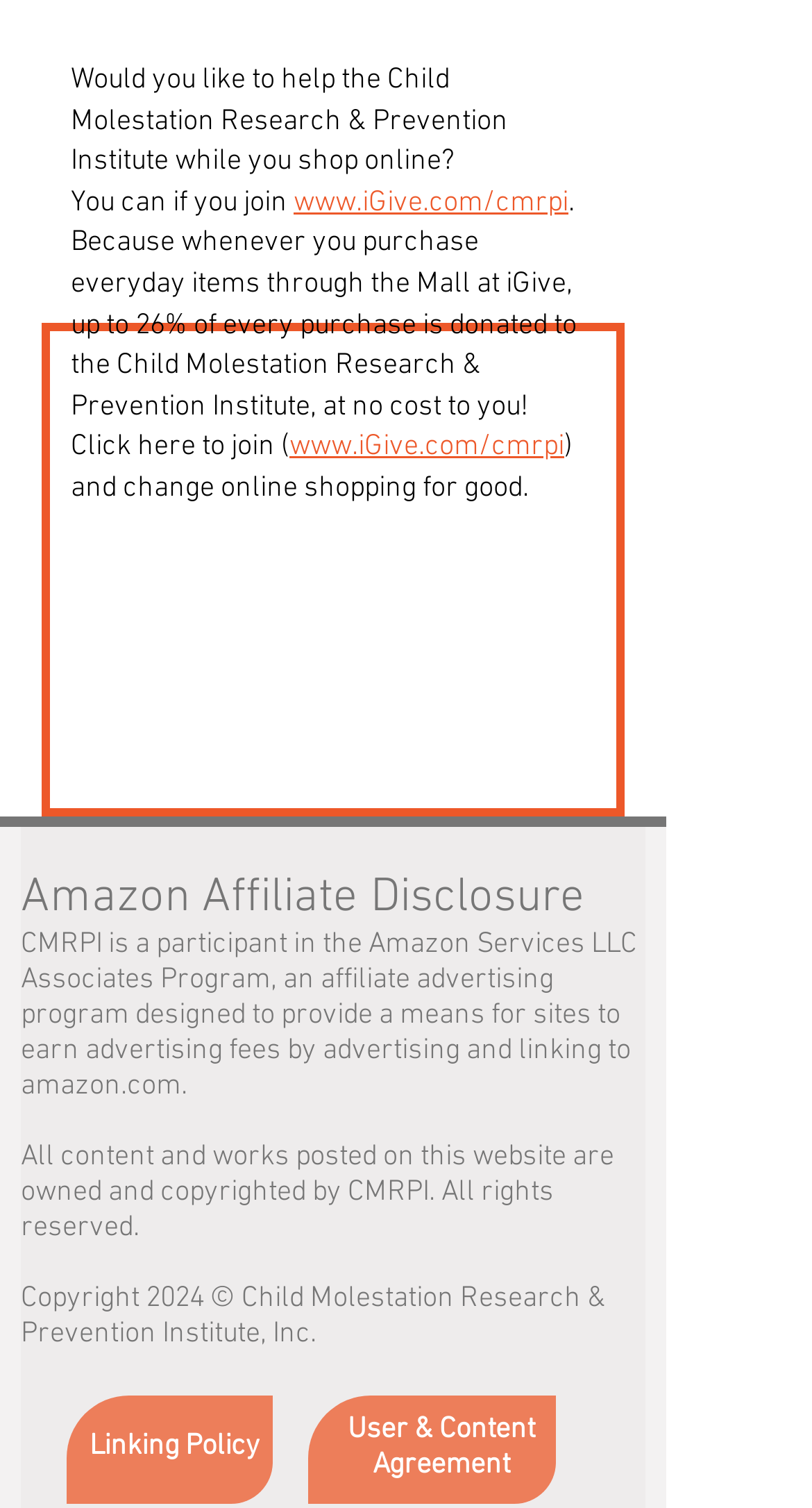Answer the following query concisely with a single word or phrase:
What is the purpose of joining iGive?

To donate to CMRPI